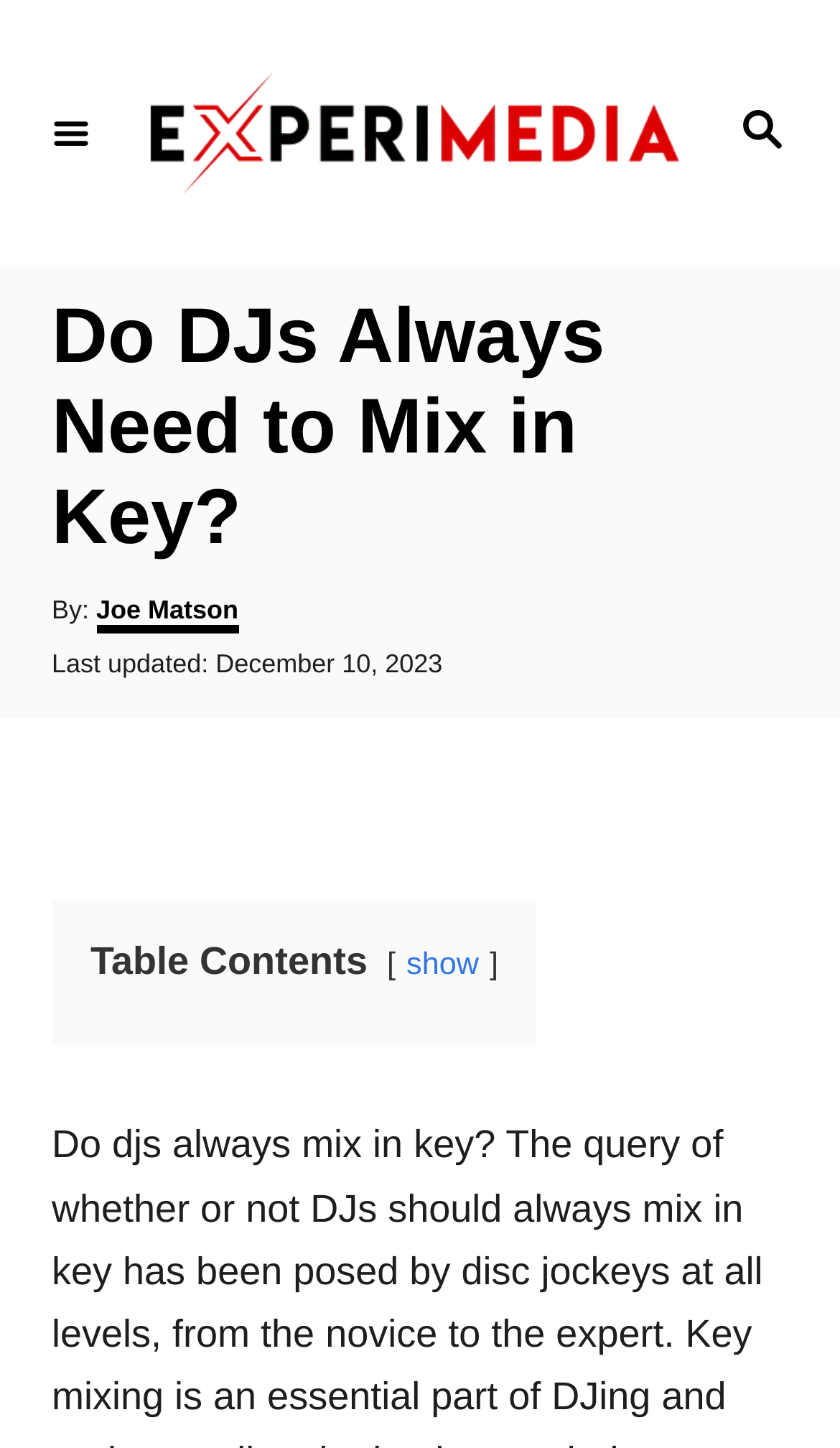Extract the main heading from the webpage content.

Do DJs Always Need to Mix in Key?